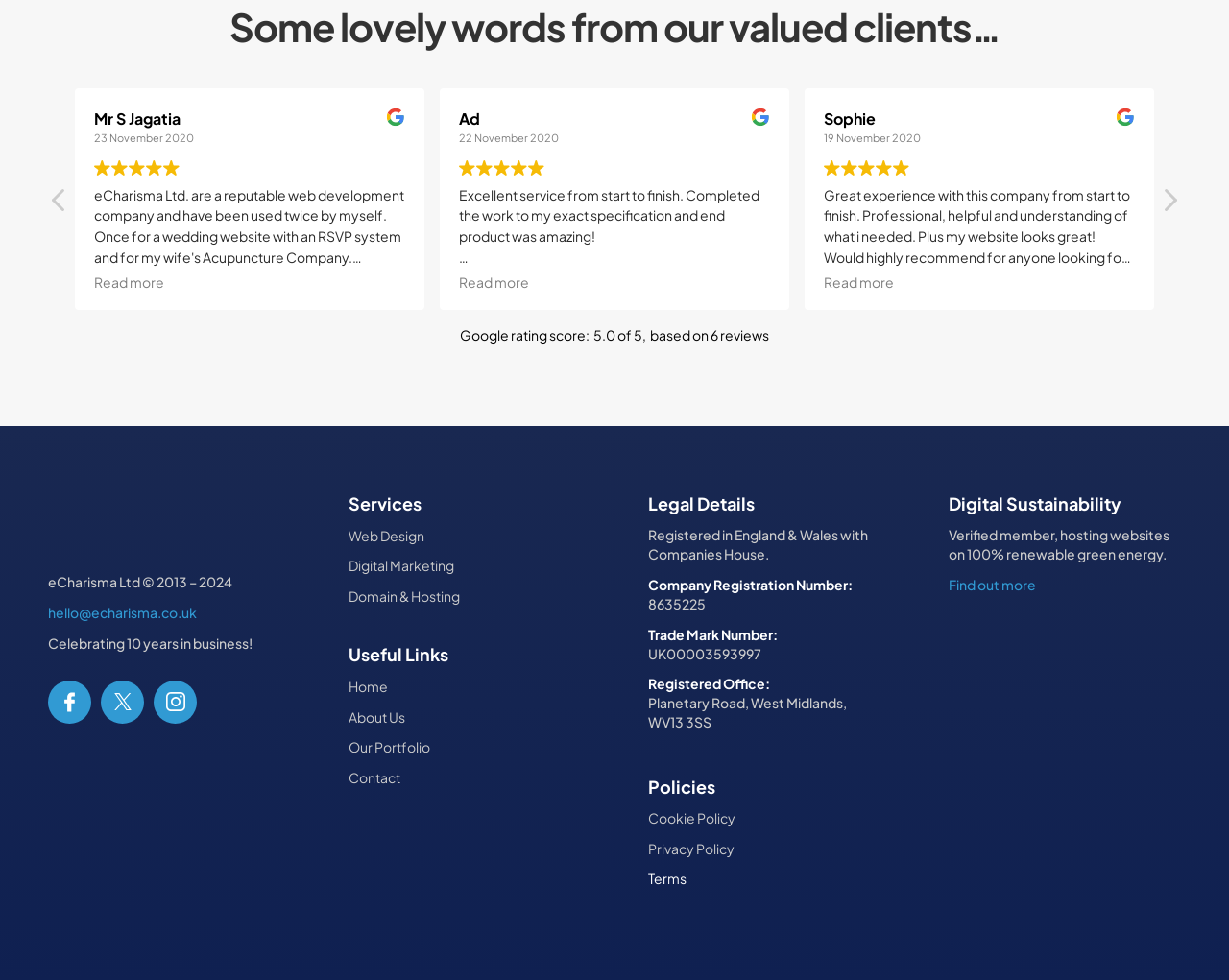What is the purpose of the 'Next review' button?
Answer the question with just one word or phrase using the image.

To show the next review